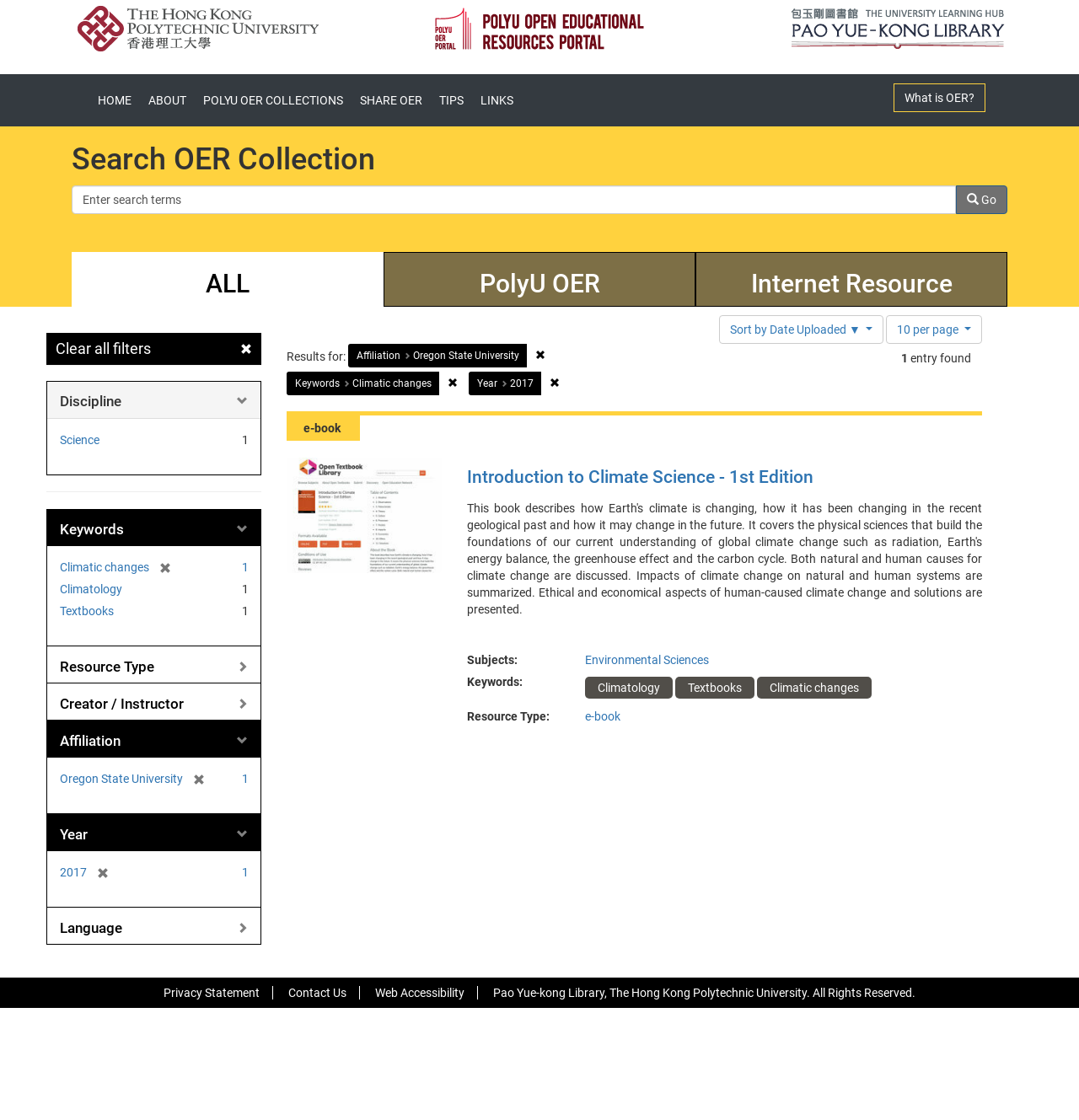Identify the bounding box coordinates for the element that needs to be clicked to fulfill this instruction: "Sort by Date Uploaded". Provide the coordinates in the format of four float numbers between 0 and 1: [left, top, right, bottom].

[0.666, 0.281, 0.819, 0.307]